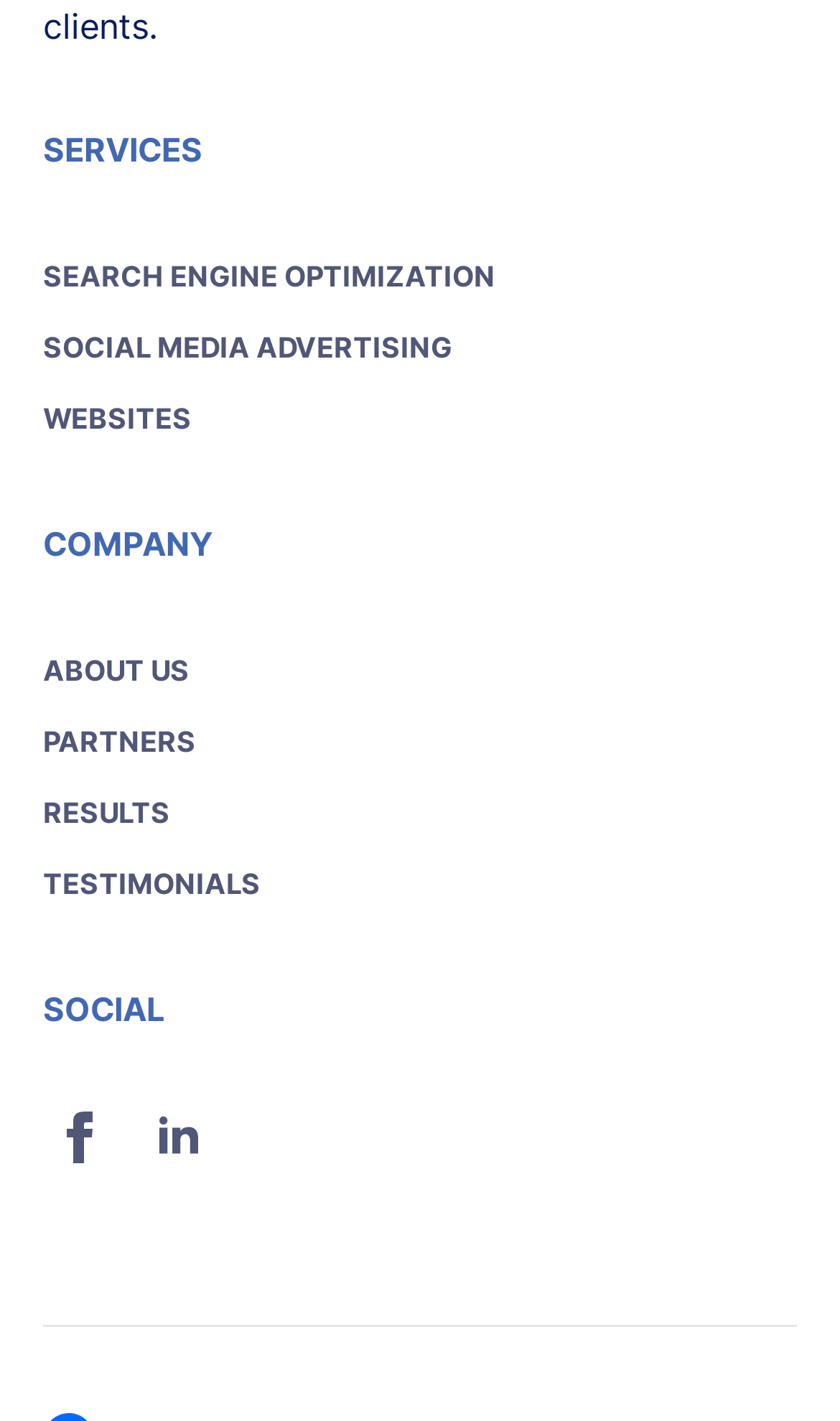How many social media links are available?
Utilize the image to construct a detailed and well-explained answer.

Under the 'SOCIAL' section, we can see two links, one to the company's Facebook Fan Page and another to their LinkedIn page, indicating that there are two social media links available.